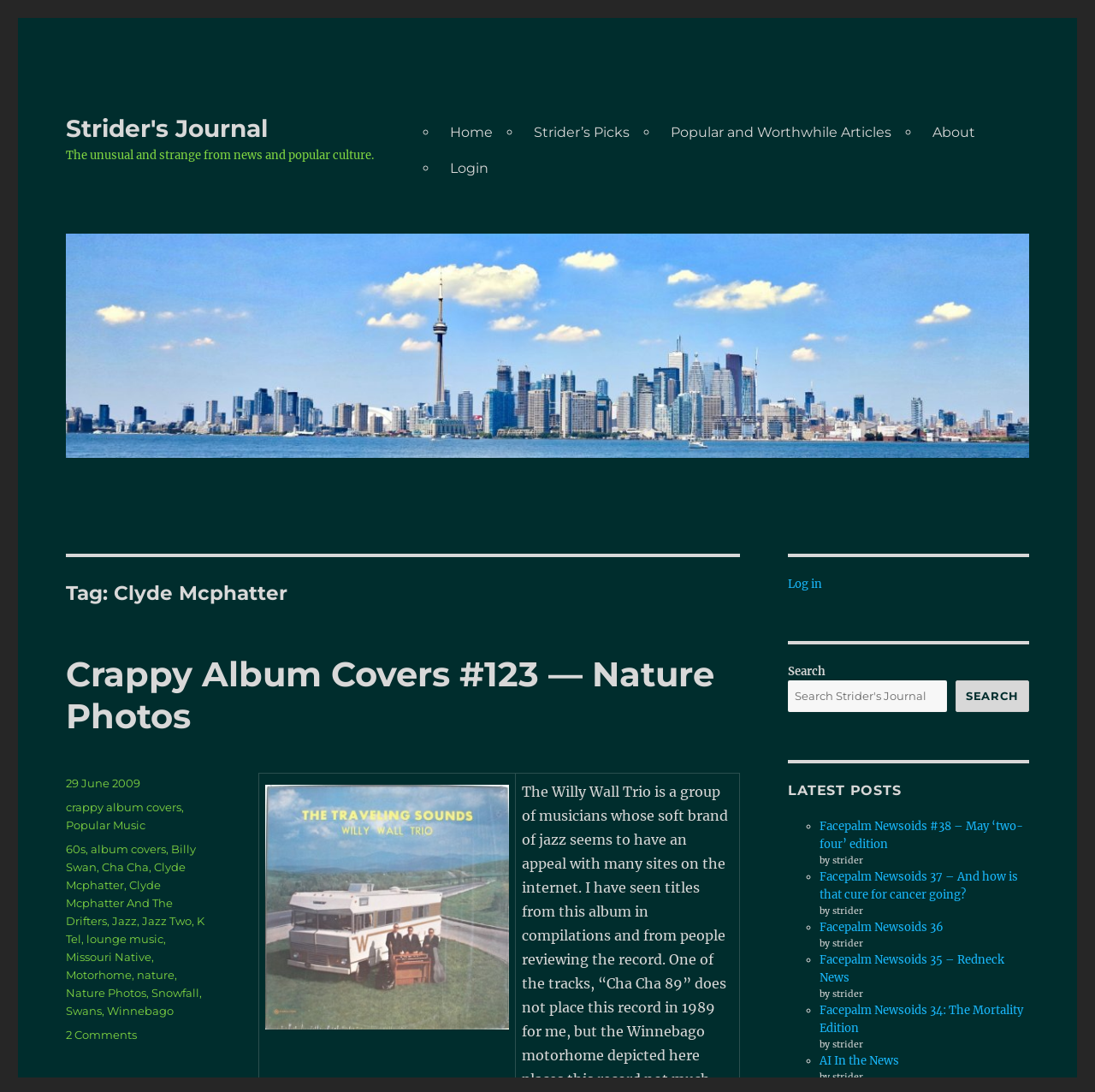What is the title of the blog? Observe the screenshot and provide a one-word or short phrase answer.

Strider's Journal